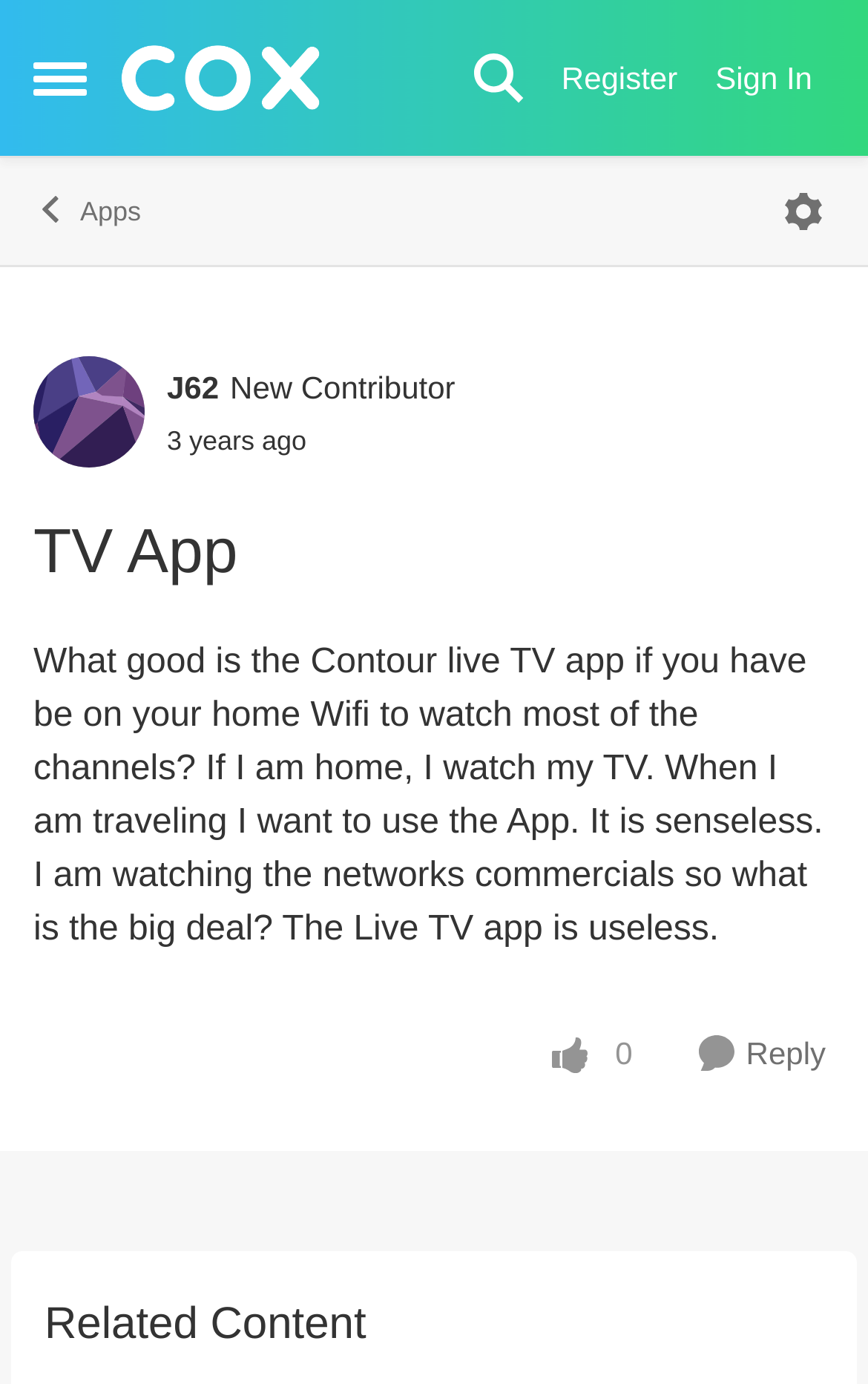Pinpoint the bounding box coordinates of the clickable area needed to execute the instruction: "Click the Skábmagovat logo". The coordinates should be specified as four float numbers between 0 and 1, i.e., [left, top, right, bottom].

None